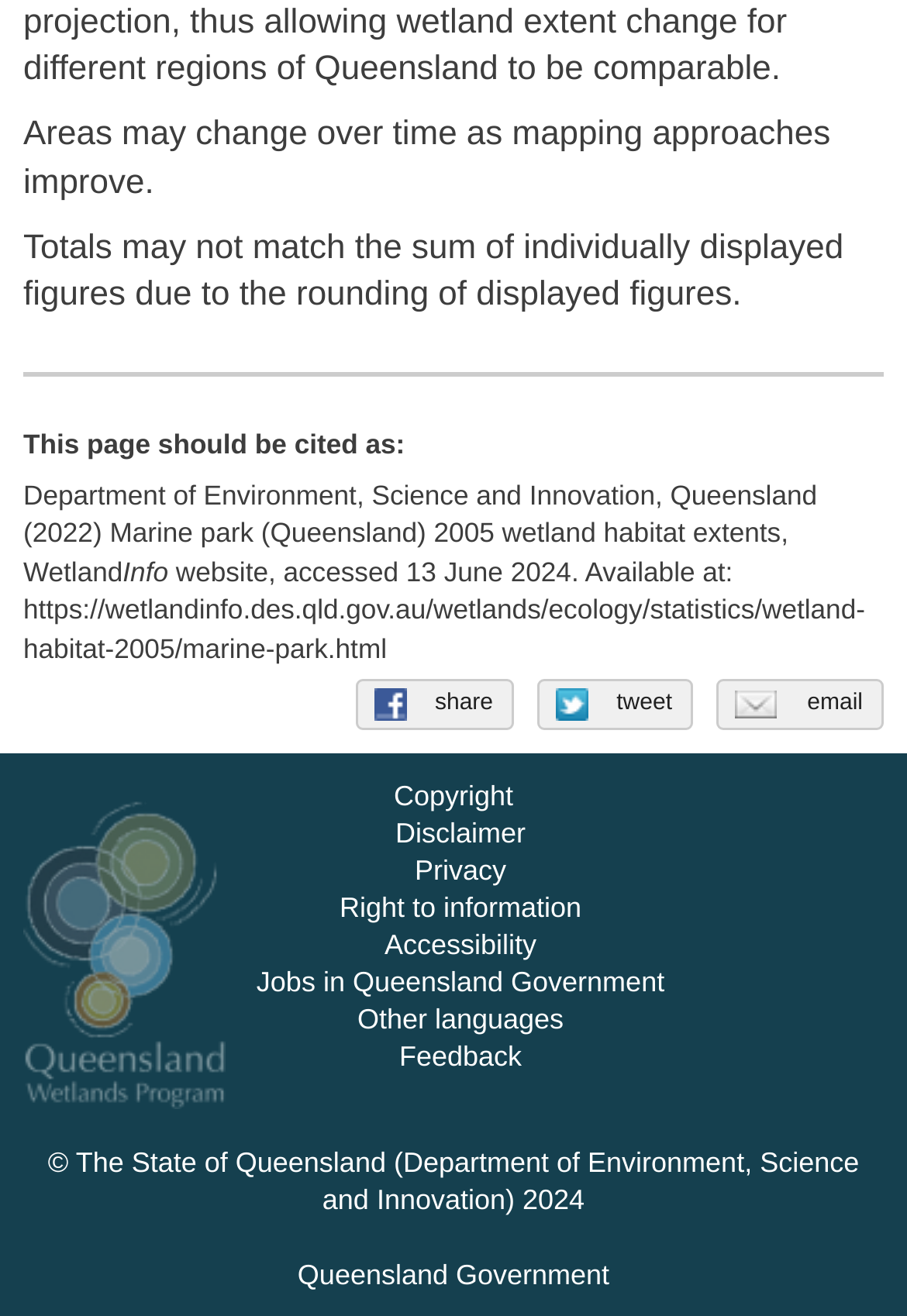Use the information in the screenshot to answer the question comprehensively: How many social media links are available?

There are three social media links available on the webpage, which are 'share', 'tweet', and 'email', located below the citation information.